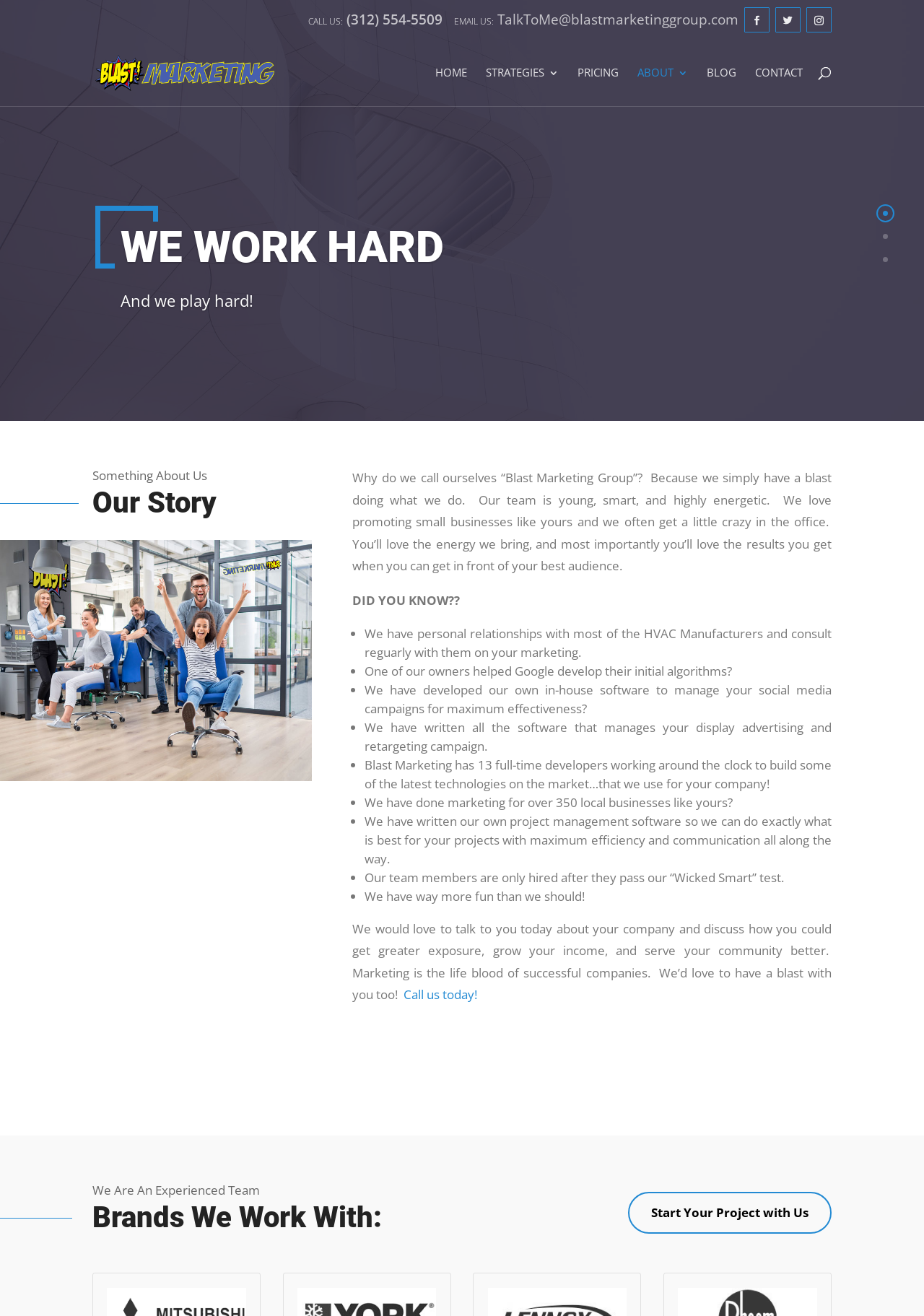Determine the bounding box coordinates for the UI element with the following description: "Contact". The coordinates should be four float numbers between 0 and 1, represented as [left, top, right, bottom].

[0.817, 0.051, 0.869, 0.08]